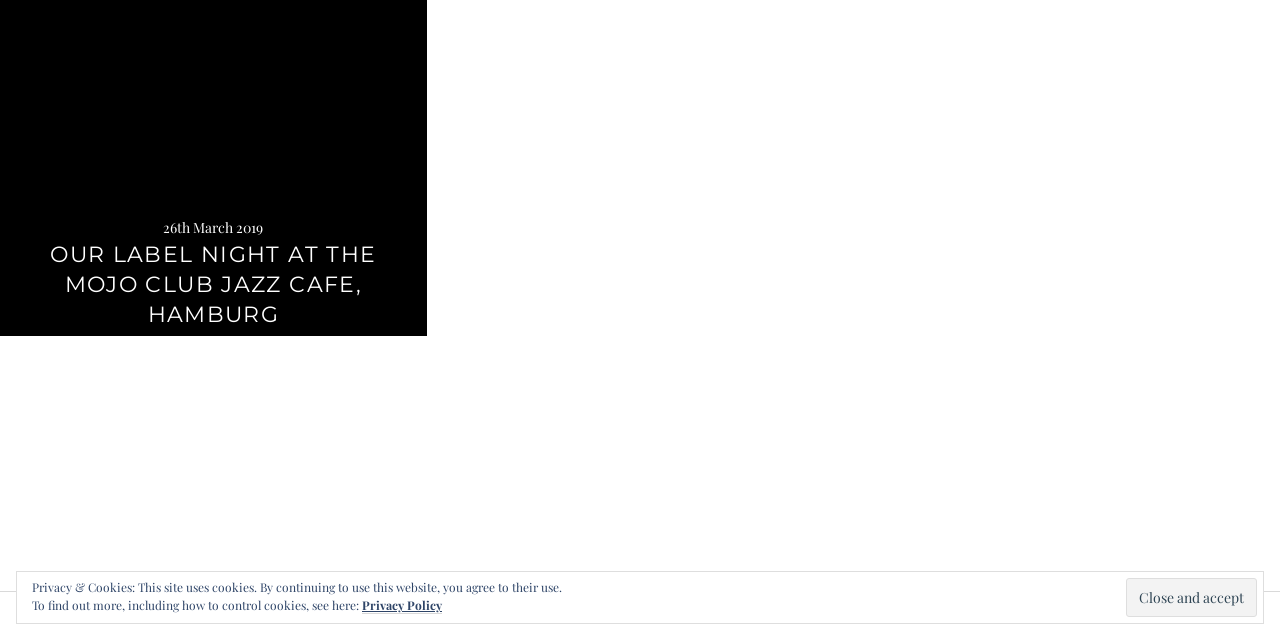Find the bounding box of the element with the following description: "WordPress.com". The coordinates must be four float numbers between 0 and 1, formatted as [left, top, right, bottom].

[0.23, 0.95, 0.296, 0.975]